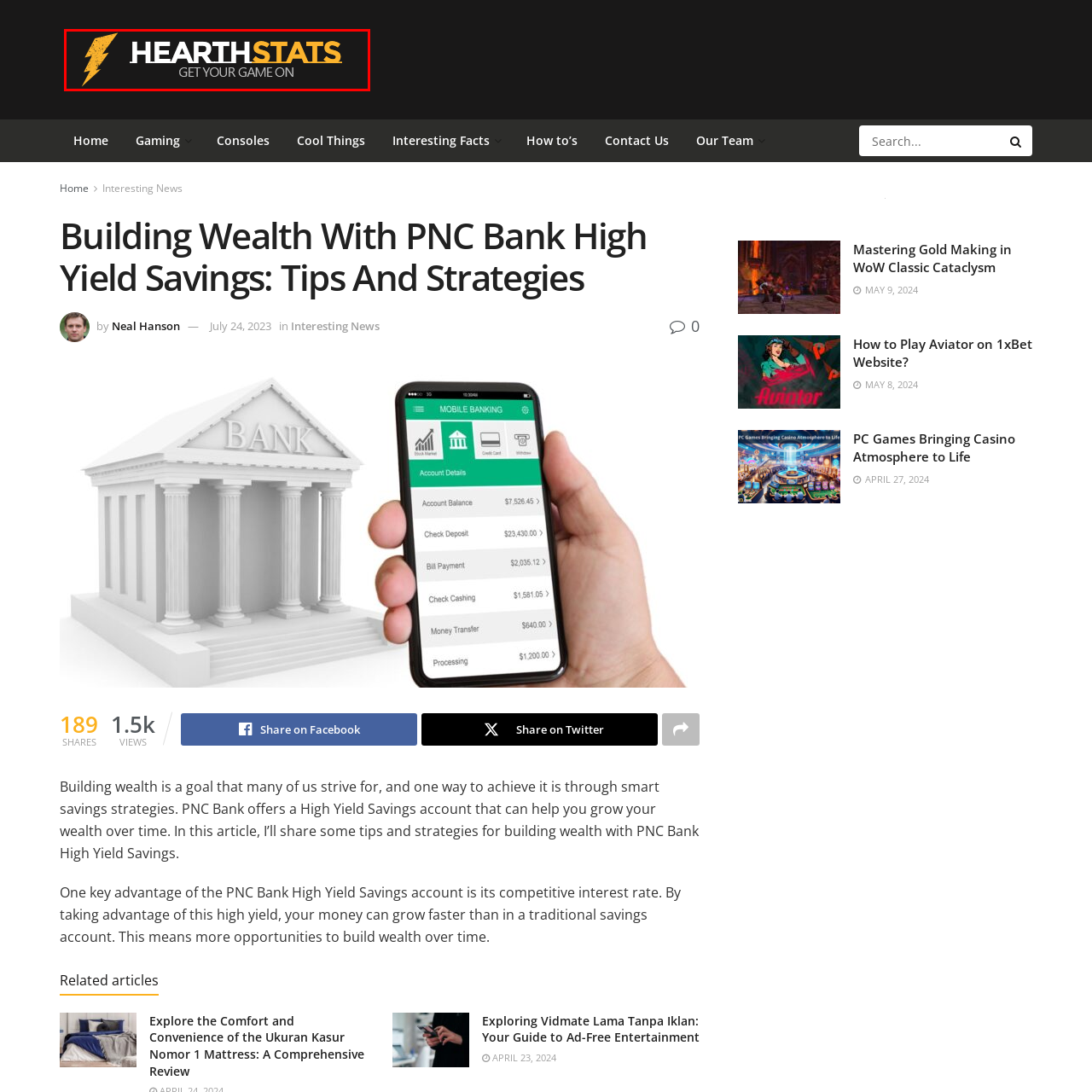Thoroughly describe the contents of the image enclosed in the red rectangle.

The image features the logo of "HearthStats," which is prominently displayed in bold, stylized text. The word "HEARTH" is rendered in white, while "STATS" is highlighted in a vibrant yellow, creating a striking contrast against the black background. Accompanying the logo is the tagline "GET YOUR GAME ON," further emphasizing the gaming context of the brand. The design conveys a spirited and energetic vibe, appealing to gamers and fans of gaming statistics and performance tracking. The lightning bolt graphic to the left adds a dynamic element, reinforcing the theme of action and excitement associated with gaming.